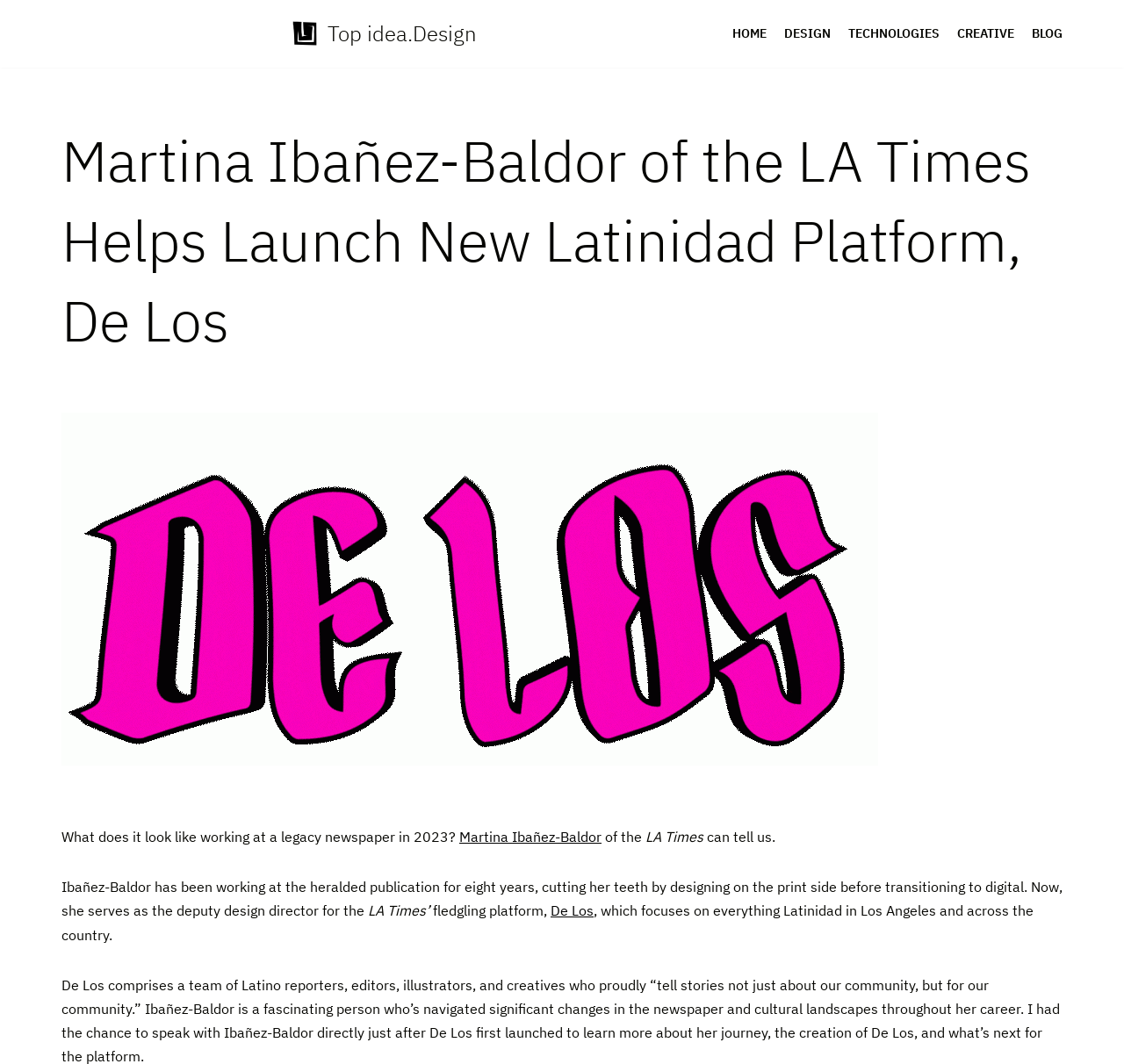Please determine the headline of the webpage and provide its content.

Martina Ibañez-Baldor of the LA Times Helps Launch New Latinidad Platform, De Los